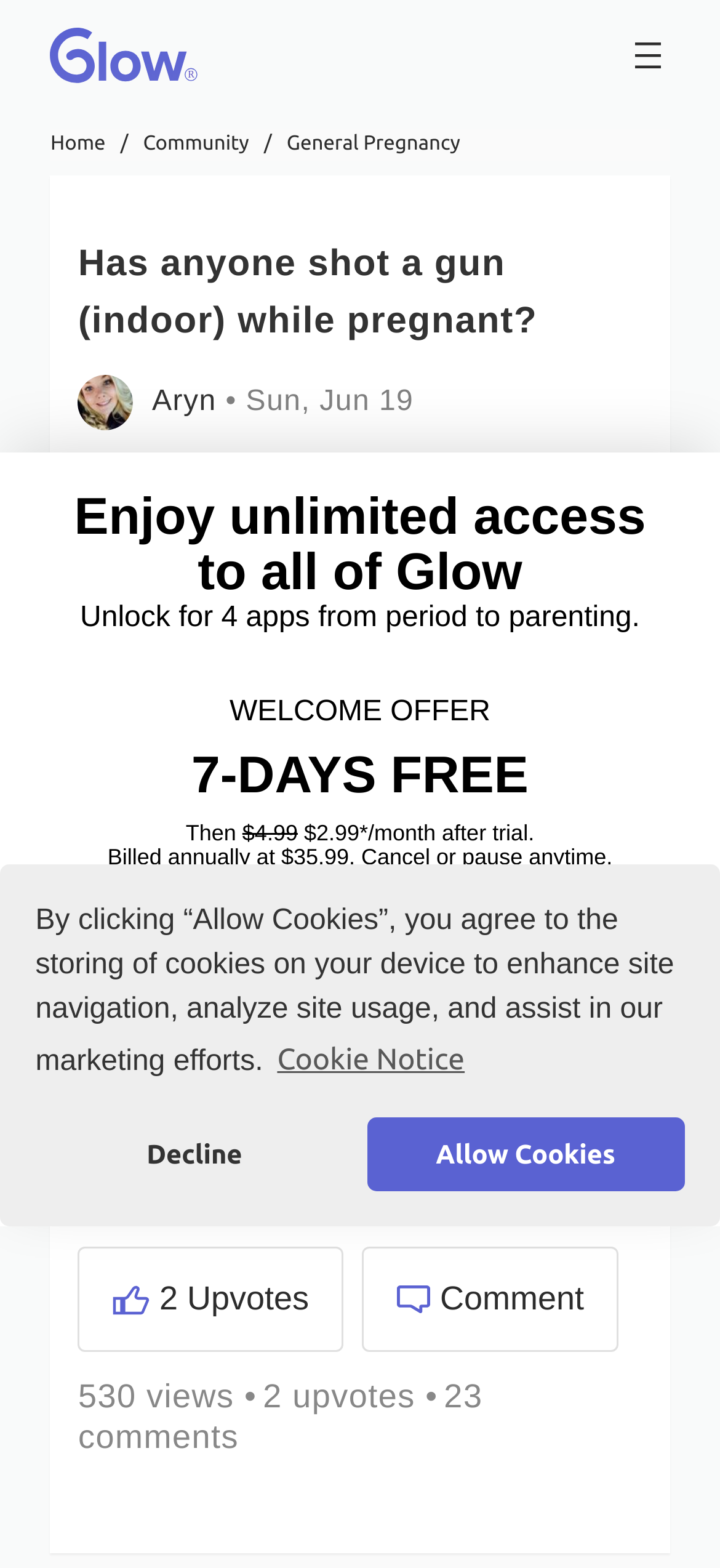Provide the bounding box coordinates of the section that needs to be clicked to accomplish the following instruction: "Open the navigation menu."

[0.868, 0.021, 0.93, 0.049]